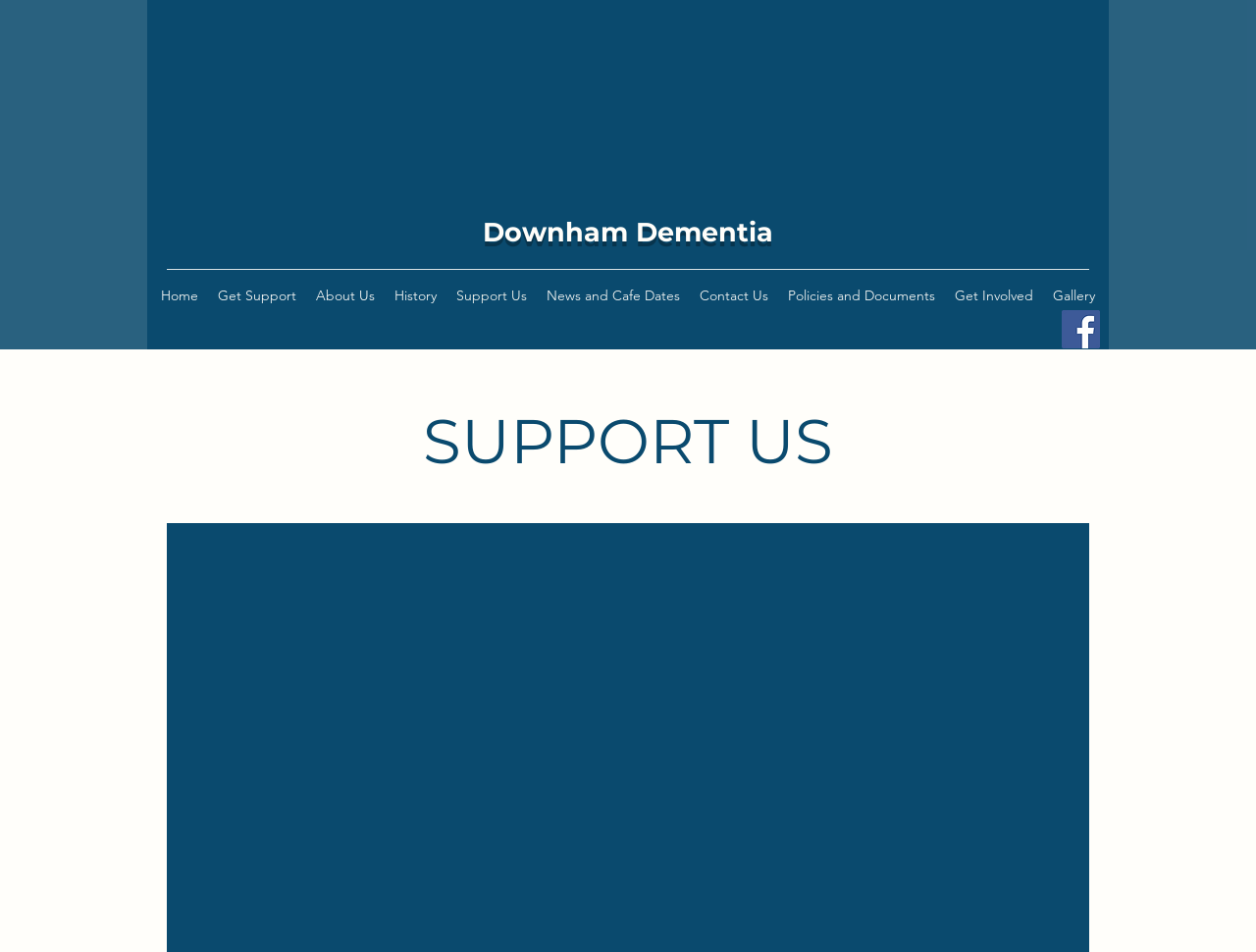From the given element description: "News and Cafe Dates", find the bounding box for the UI element. Provide the coordinates as four float numbers between 0 and 1, in the order [left, top, right, bottom].

[0.427, 0.295, 0.549, 0.326]